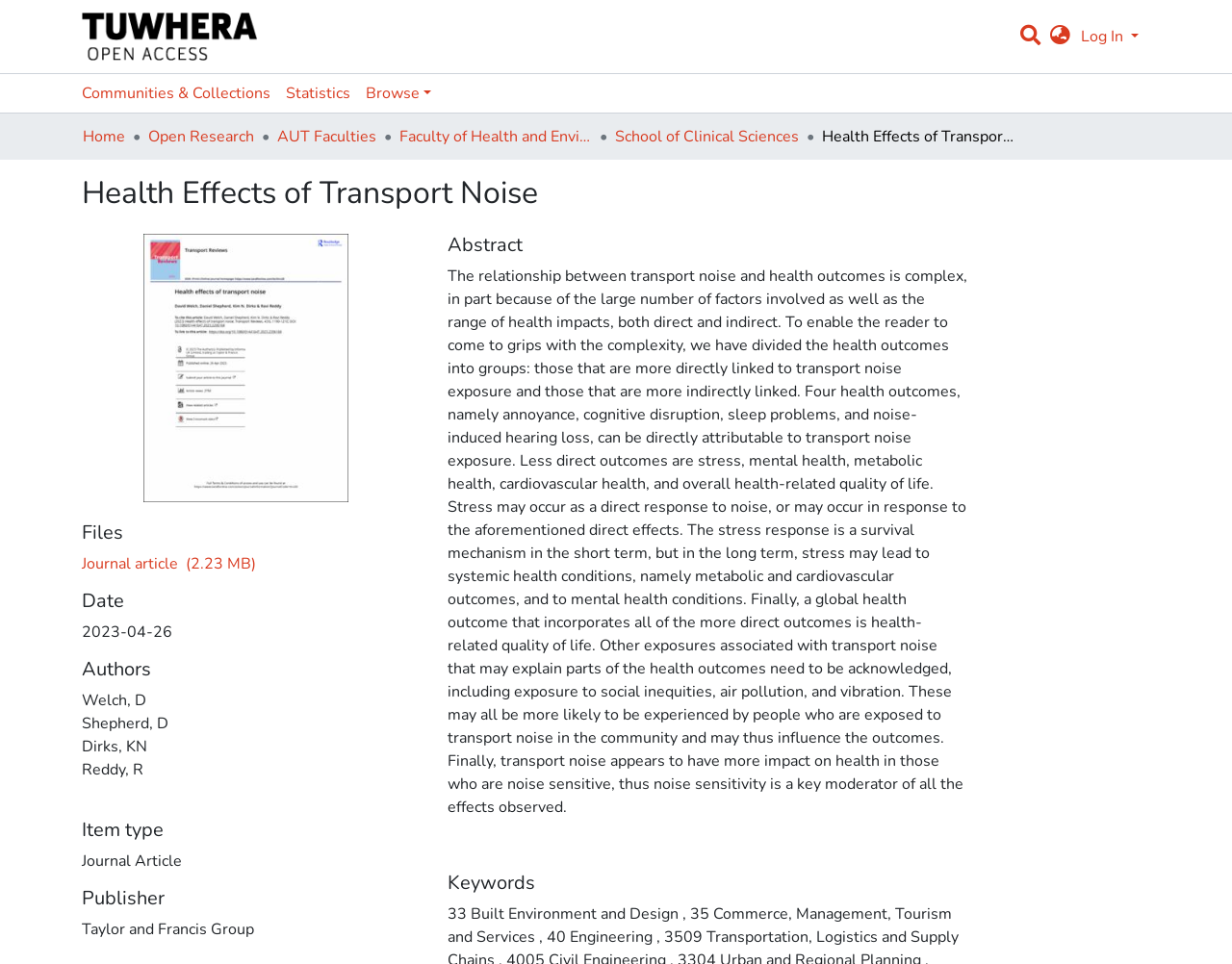How many authors are listed?
Using the image, give a concise answer in the form of a single word or short phrase.

4